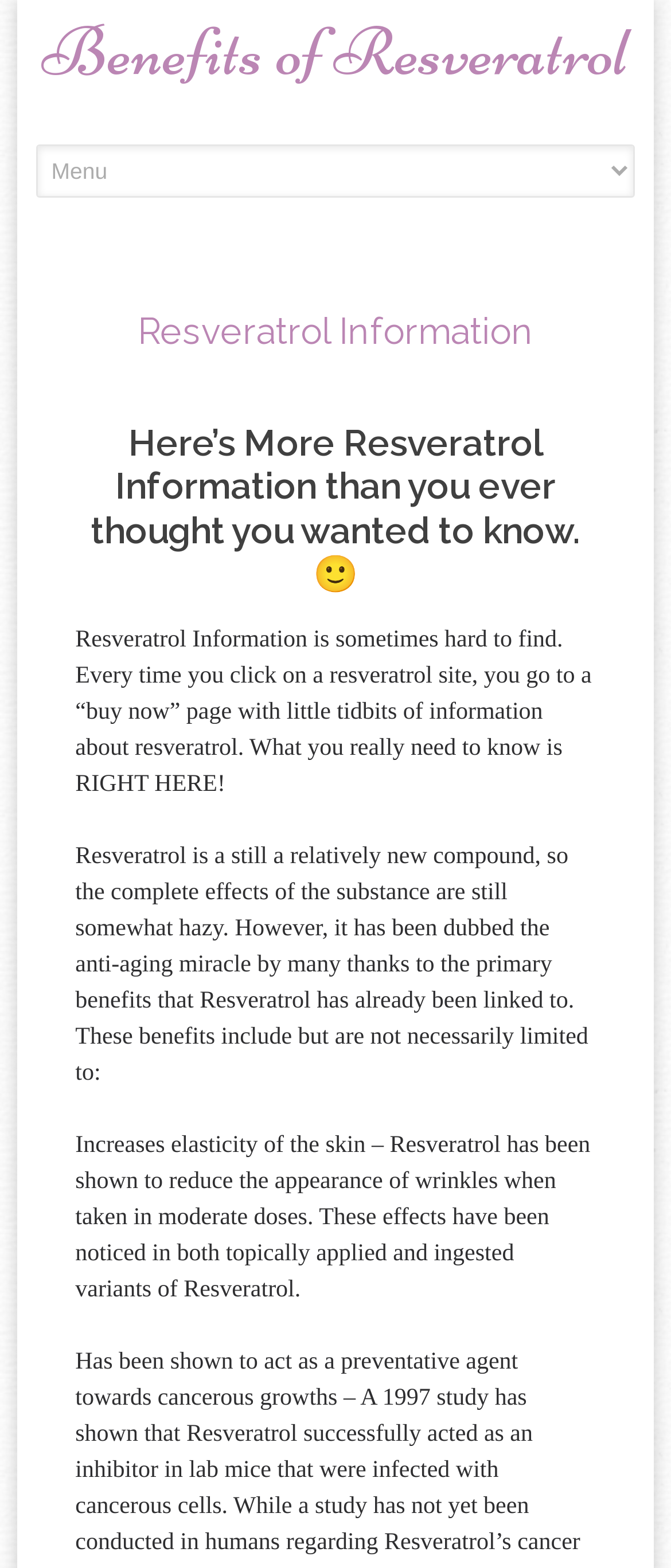Create a detailed summary of all the visual and textual information on the webpage.

The webpage is about Resveratrol Information, with a clear heading at the top left corner. Below the heading, there is a link to "Benefits of Resveratrol" on the top left side, which is a prominent feature on the page. 

On the top right side, there is a link to "Skip to content", which suggests that the webpage has a lot of content to navigate through. 

Below the "Benefits of Resveratrol" link, there is a combobox with a header that contains the main title "Resveratrol Information" and a subheading that reads "Here’s More Resveratrol Information than you ever thought you wanted to know. 🙂". 

The main content of the webpage starts below the combobox, with a paragraph of text that explains the difficulty of finding reliable information about Resveratrol online. This is followed by another paragraph that discusses the benefits of Resveratrol, including its anti-aging properties. 

Further down, there are more paragraphs that delve deeper into the specific benefits of Resveratrol, such as increasing skin elasticity and reducing wrinkles. Overall, the webpage appears to be an informative resource about Resveratrol, with a clear structure and easy-to-read content.